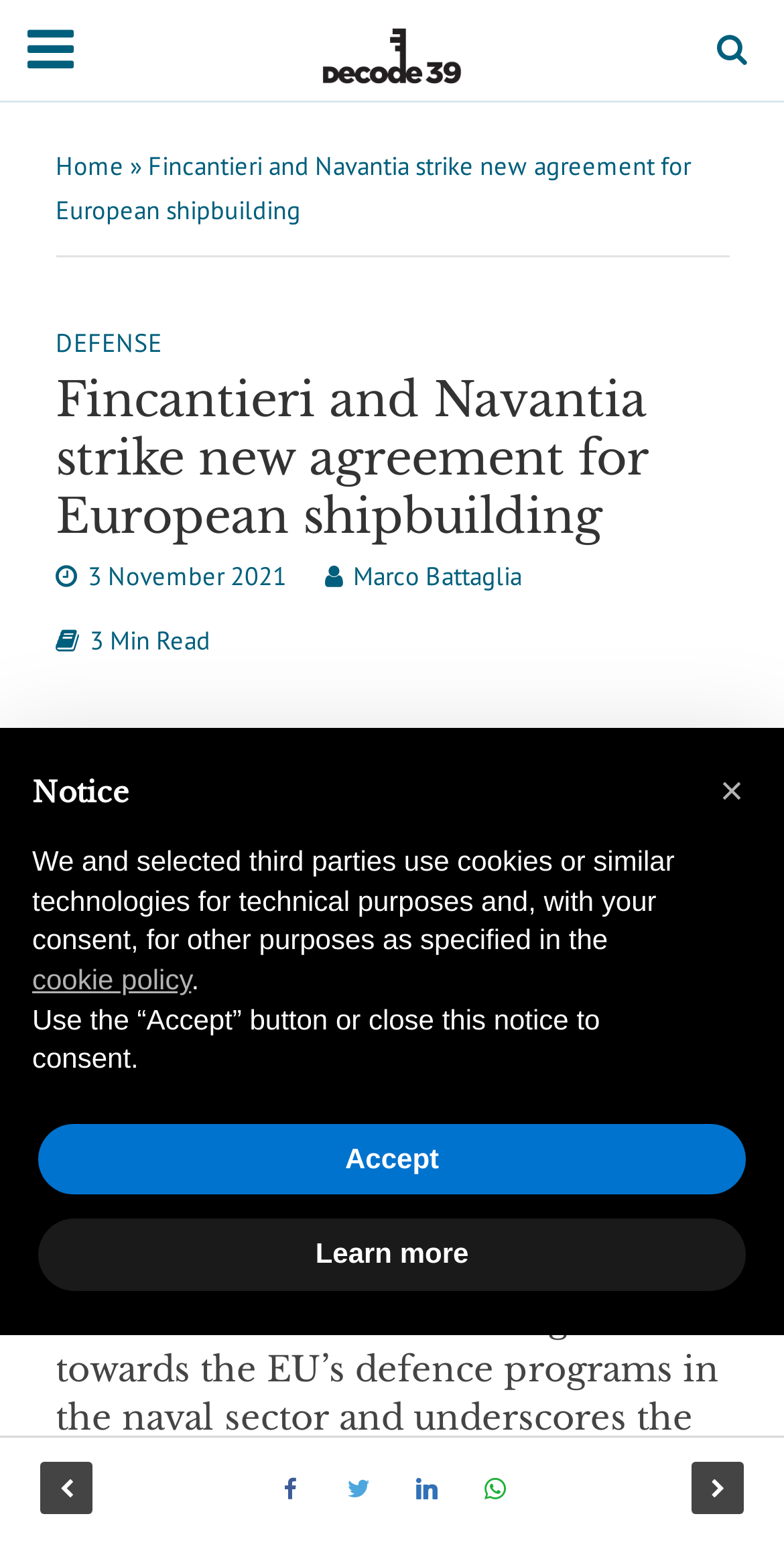How many related links are there at the bottom of the page?
Look at the webpage screenshot and answer the question with a detailed explanation.

There are four related links at the bottom of the page, including 'Defending sovereign technologies. Leonardo and Elettronica strike a deal', 'Italian gov’t nominates next Army chiefs', and two others with icons.